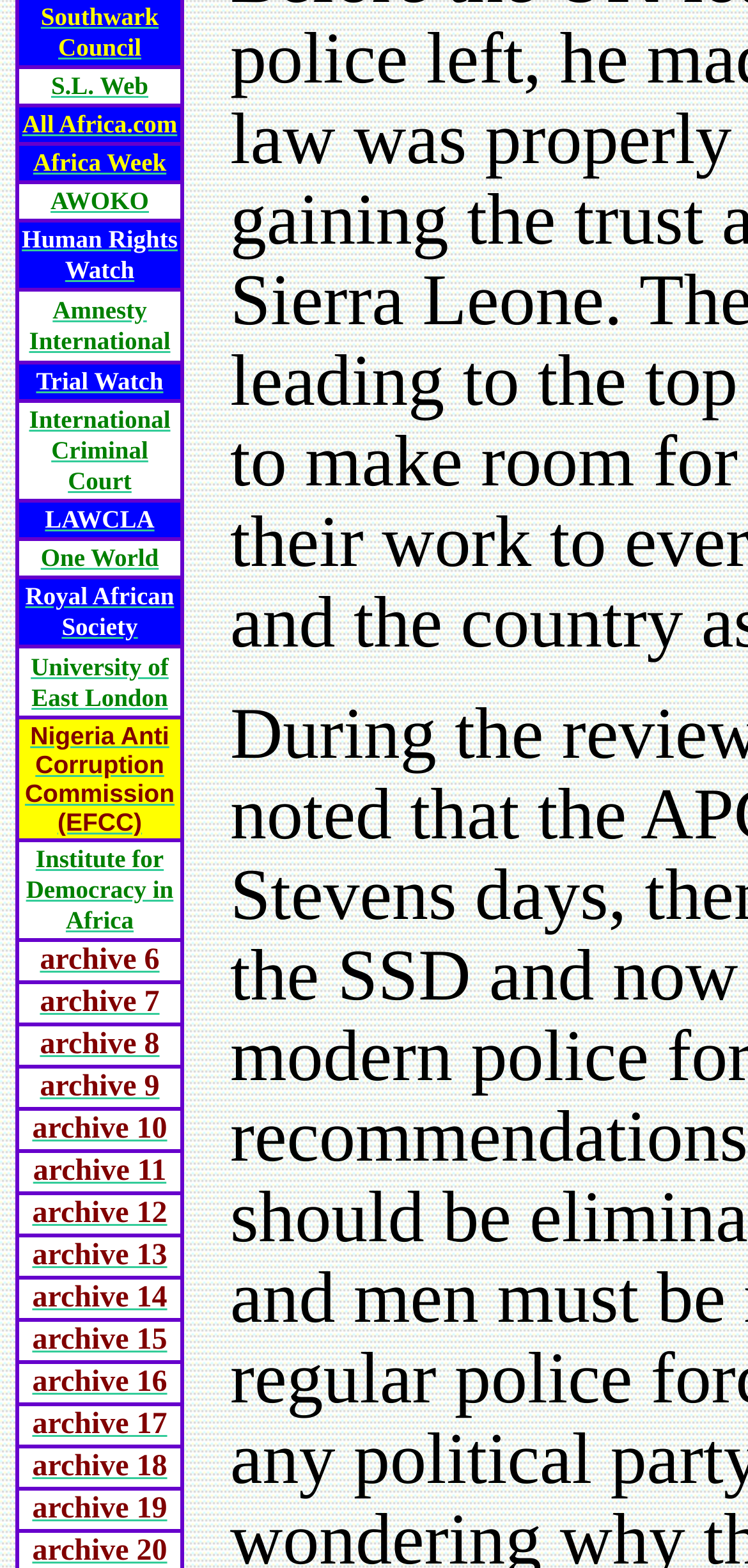Provide a brief response to the question below using a single word or phrase: 
What is the name of the organization listed after Human Rights Watch?

Amnesty International